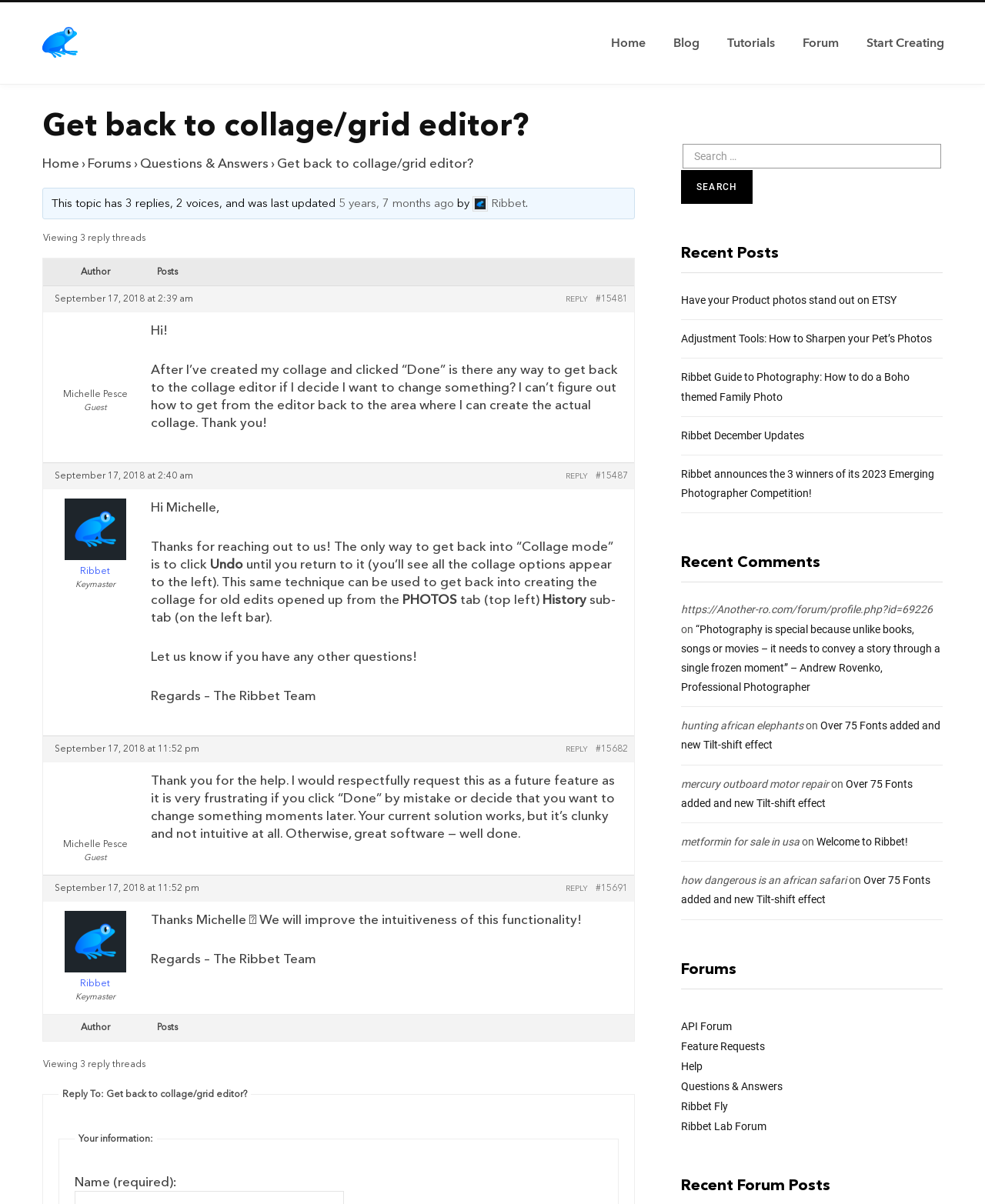What is the title of the blog post?
Answer the question using a single word or phrase, according to the image.

Get back to collage/grid editor?